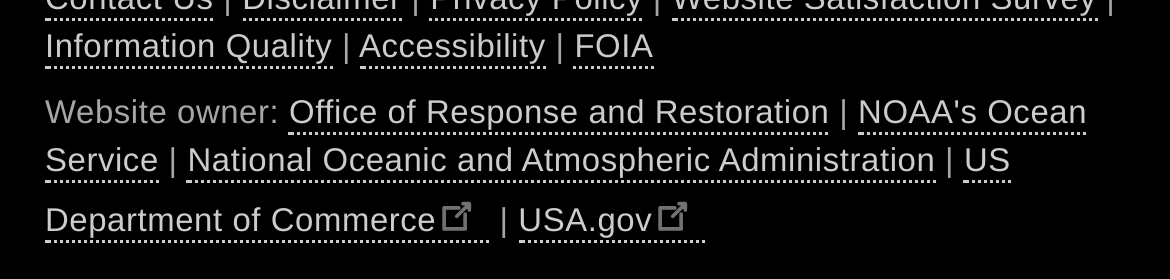Predict the bounding box for the UI component with the following description: "Office of Response and Restoration".

[0.247, 0.344, 0.709, 0.484]